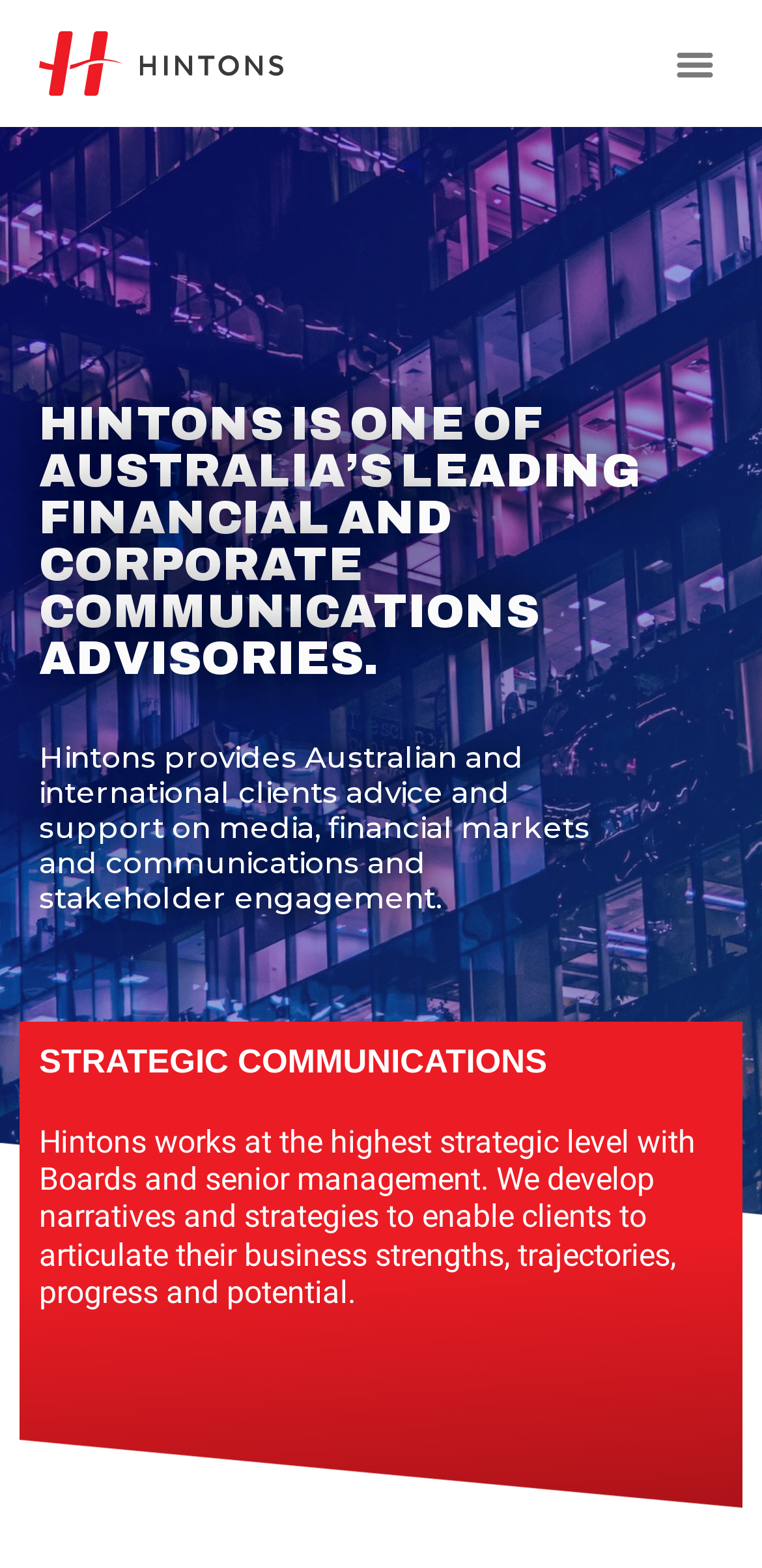Please provide the bounding box coordinates for the UI element as described: "Menu". The coordinates must be four floats between 0 and 1, represented as [left, top, right, bottom].

[0.873, 0.022, 0.95, 0.059]